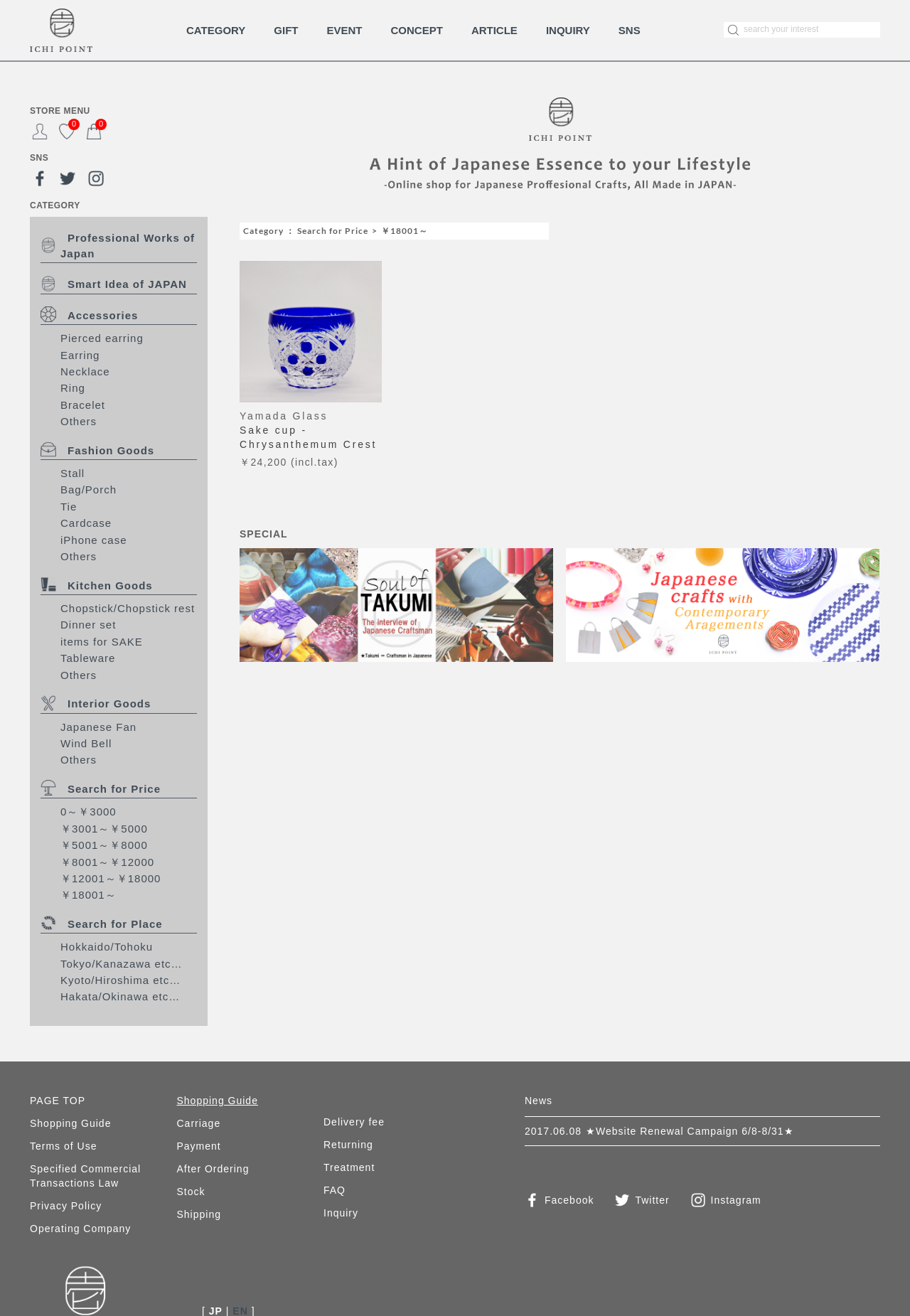Construct a comprehensive caption that outlines the webpage's structure and content.

This webpage appears to be an e-commerce website selling Japanese goods, with a focus on Edo Kiriko, a type of intricately engraved glassware. 

At the top of the page, there is a navigation menu with links to various categories, including "CATEGORY", "GIFT", "EVENT", "CONCEPT", "ARTICLE", "INQUIRY", and "SNS". Below this, there is a search bar where users can enter keywords to search for products.

To the left of the search bar, there are links to "STORE MENU", "マイアカウント" (My Account), "Wishlist 0", and "0" (likely a shopping cart). Below these links, there are social media links to Facebook, Twitter, and Instagram.

The main content of the page is divided into sections. The first section is a category menu with links to "Professional Works of Japan", "Smart Idea of JAPAN", "Accessories", and other subcategories. 

Below this, there is a section for searching by price, with links to various price ranges, including "￥0～￥3000", "￥3001～￥5000", and so on.

Next, there is a section for searching by place, with links to different regions in Japan, such as "Hokkaido/Tohoku", "Tokyo/Kanazawa etc…", and "Kyoto/Hiroshima etc…".

The main product section is below this, with a heading that reads "Category ： Search for Price> ￥18001～". This section features a product, Yamada Glass Sake cup - Chrysanthemum Crest, with a price of ￥24,200 (incl.tax). There are also links to "SPECIAL" and two images, likely product images.

At the bottom of the page, there are links to "PAGE TOP", "Shopping Guide", "Terms of Use", "Specified Commercial Transactions Law", "Privacy Policy", and "Operating Company".